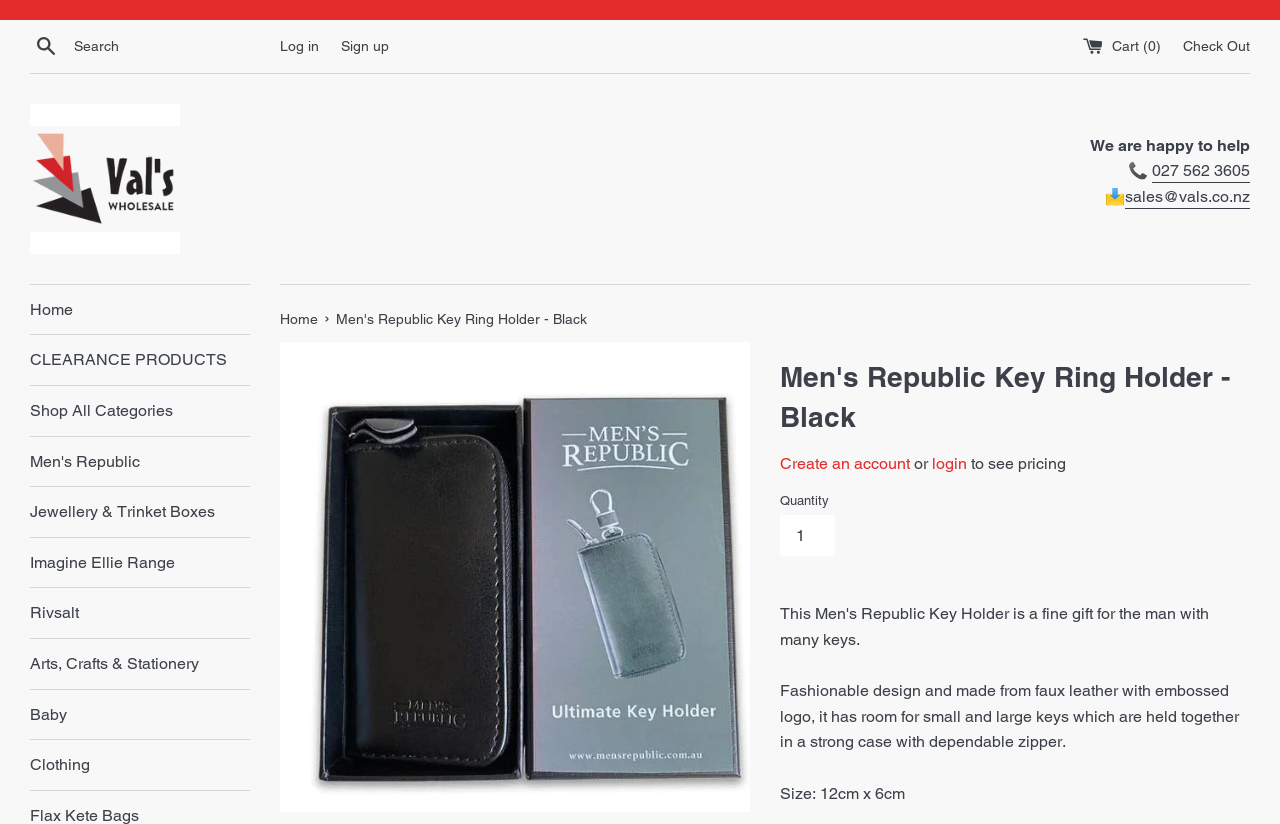Describe the webpage meticulously, covering all significant aspects.

This webpage is about a product, specifically a Men's Republic Key Ring Holder in black. At the top left, there is a search bar with a search button and a search box. Next to it, there are links to log in, sign up, and view the cart. On the top right, there is a link to check out.

Below the search bar, there is a horizontal separator line. Underneath, there is a link to "Val's Wholesale" with an accompanying image. To the right of this, there is a section with contact information, including a phone number and email address.

On the left side of the page, there is a navigation menu with links to various categories, such as "Home", "CLEARANCE PRODUCTS", "Shop All Categories", and more. Below this menu, there is another horizontal separator line.

In the main content area, there is a heading that reads "Men's Republic Key Ring Holder - Black". Below this, there is a section with product information, including a regular price, a call to action to create an account or log in to see pricing, and a quantity selector. There is also a product description that mentions the key holder's fashionable design, faux leather material, and room for small and large keys. Additionally, the product's size is listed as 12cm x 6cm.